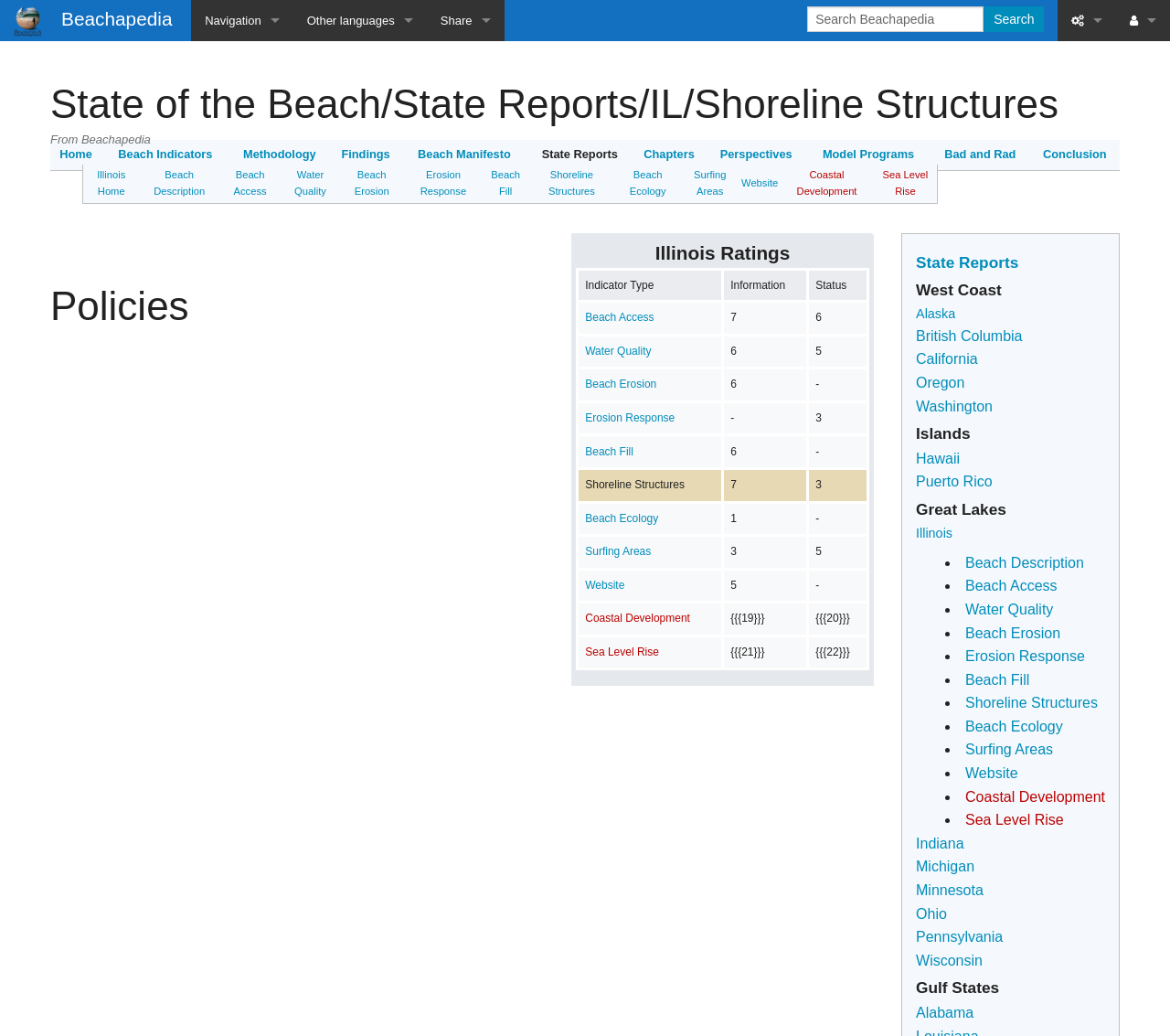Please mark the bounding box coordinates of the area that should be clicked to carry out the instruction: "Learn about Shoreline Structures".

[0.452, 0.159, 0.526, 0.196]